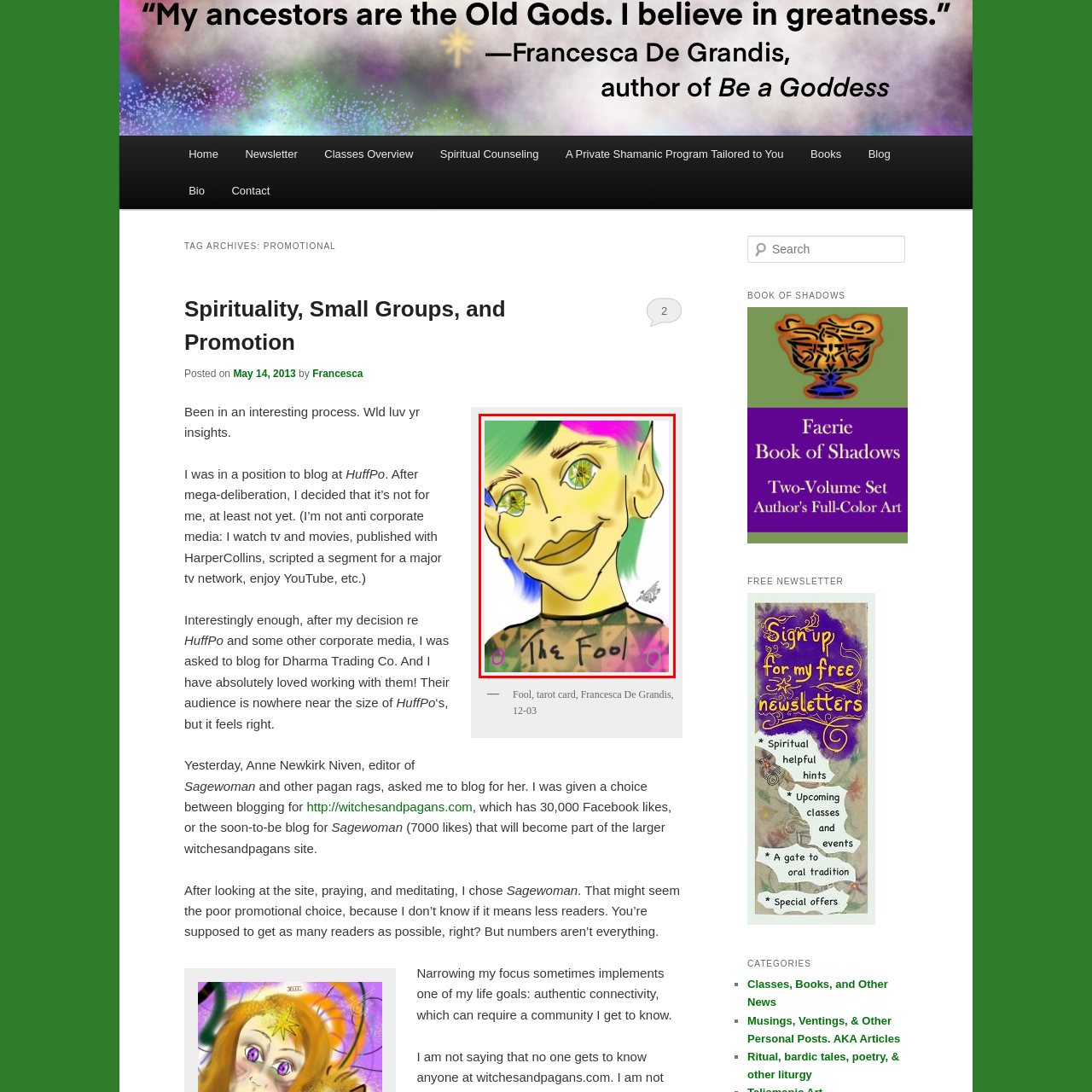Look closely at the image within the red-bordered box and thoroughly answer the question below, using details from the image: What is the dominant color of the character's hair?

The caption describes the character's hair as 'a playful mix of vibrant green and pink hues', indicating that the dominant colors of the character's hair are green and pink.